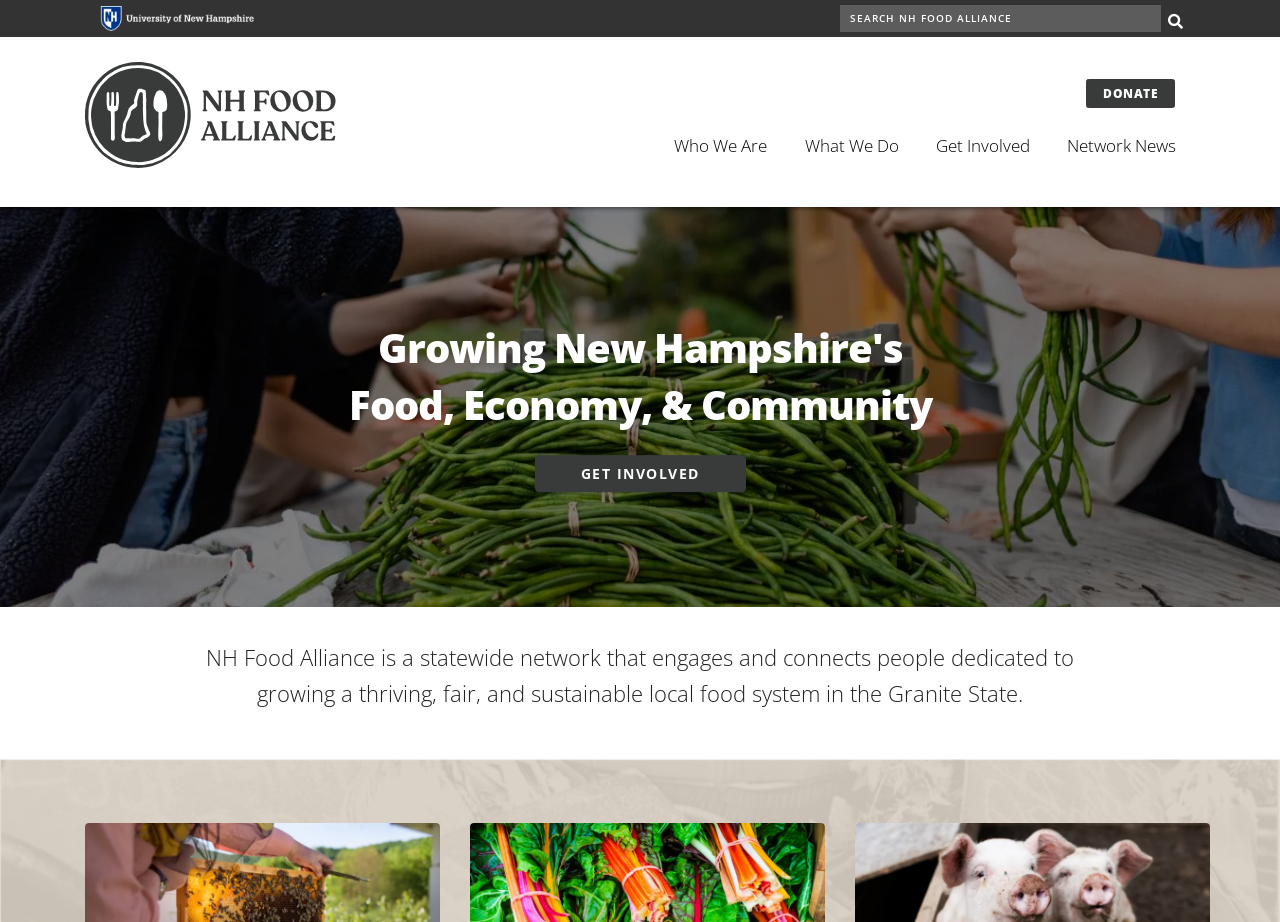Give a complete and precise description of the webpage's appearance.

The webpage is the homepage for the NH Food Alliance, a statewide network dedicated to growing a thriving, fair, and sustainable local food system in New Hampshire. 

At the top left corner, there is a link to skip to the main content. Next to it, there is a University of New Hampshire logo. On the top right corner, there is a search bar with a search button. 

Below the search bar, there are five main navigation links: NH Food Alliance, DONATE, Who We Are, What We Do, and Get Involved. The NH Food Alliance link has an image associated with it. 

The main content area is divided into two sections. On the left side, there is a large image of long beans from the Cornucopia Project. On the right side, there is a heading that says "Home" and a brief description of the NH Food Alliance's mission. Below the description, there is a call-to-action link to "GET INVOLVED".